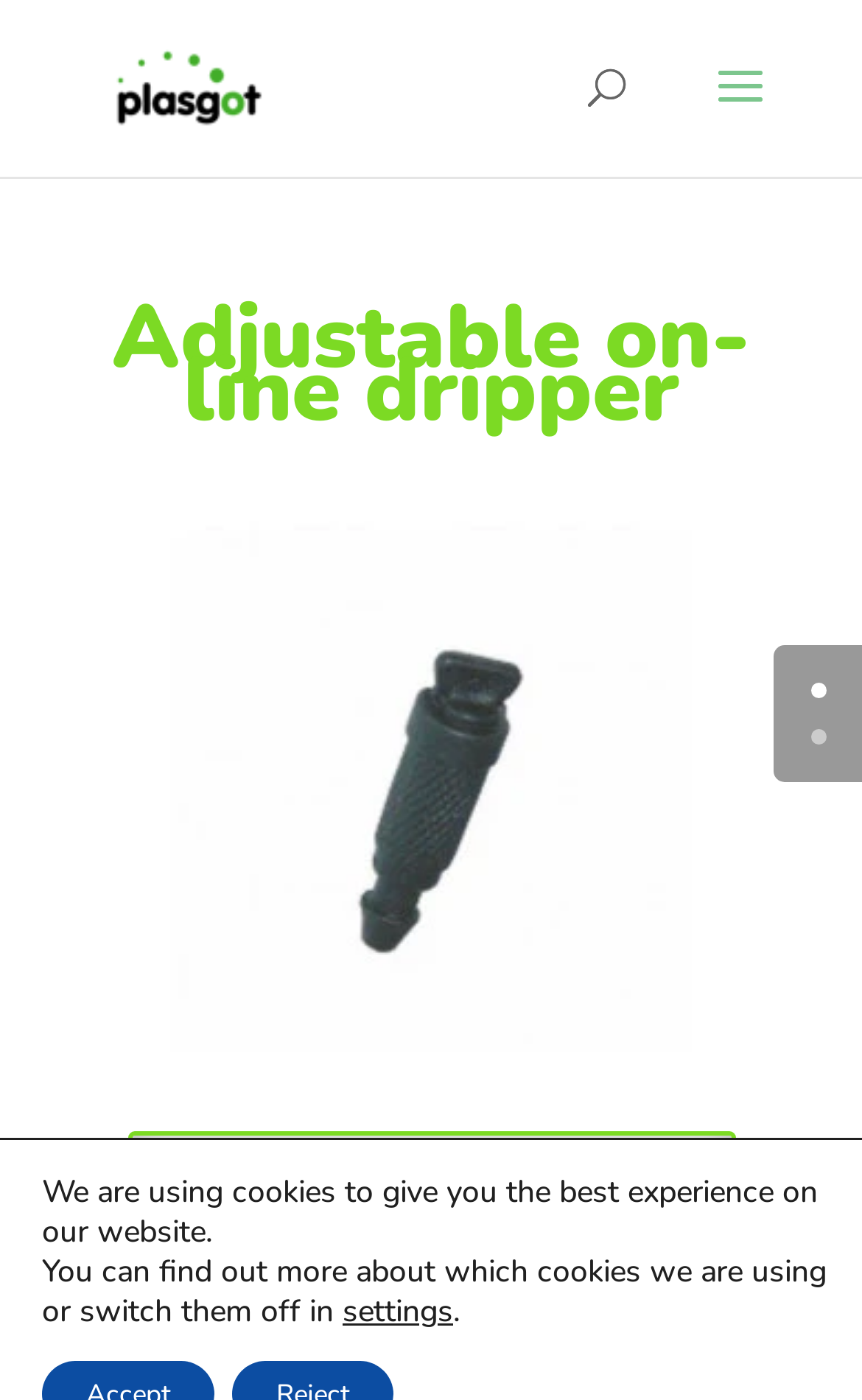What is the company name?
Using the visual information, respond with a single word or phrase.

Plasgot SL